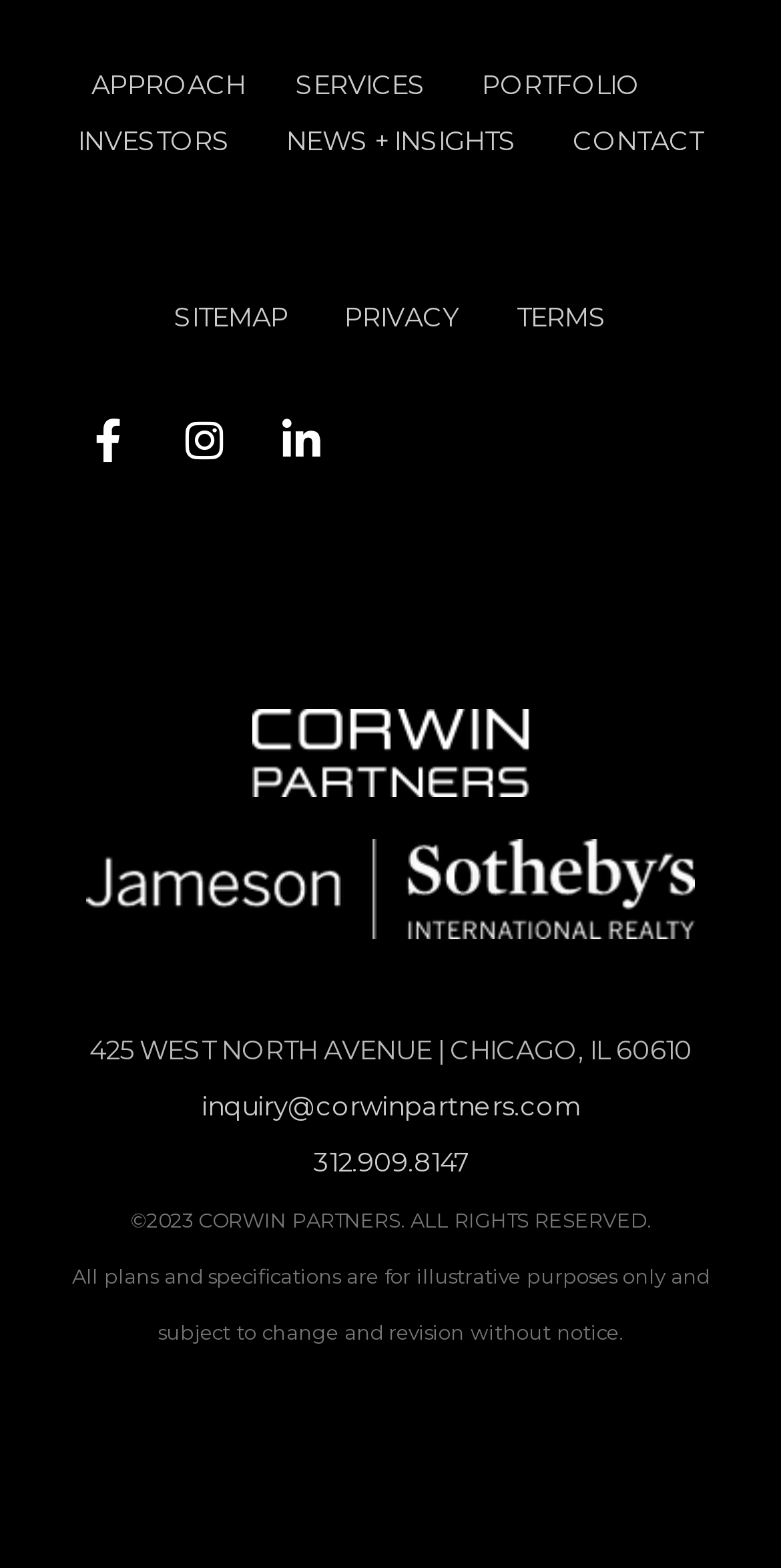Given the following UI element description: "APPROACH", find the bounding box coordinates in the webpage screenshot.

[0.117, 0.043, 0.314, 0.063]